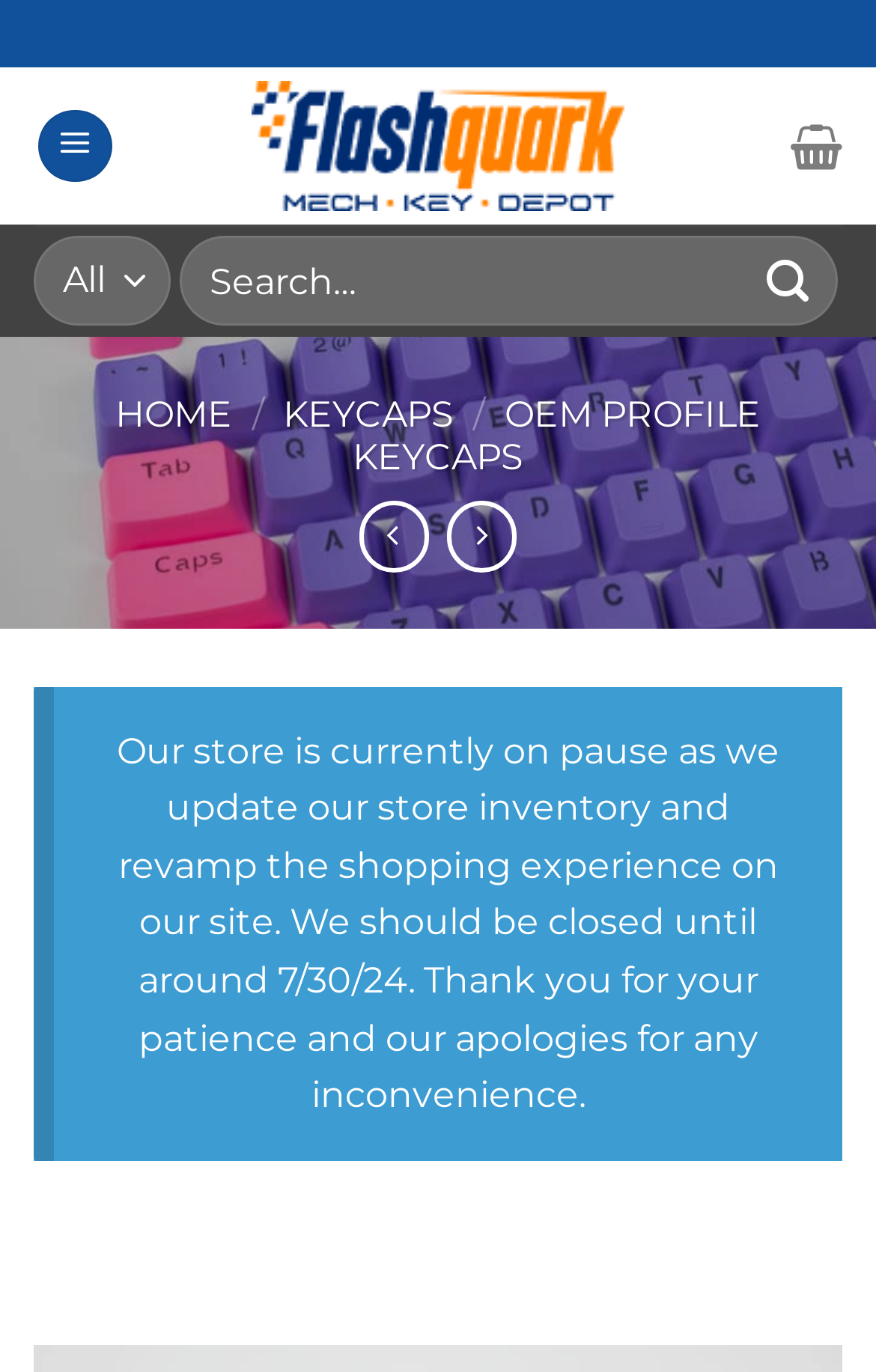Please find and report the primary heading text from the webpage.

OEM Pink on Purple PBT Translucent Keycaps 104 key set